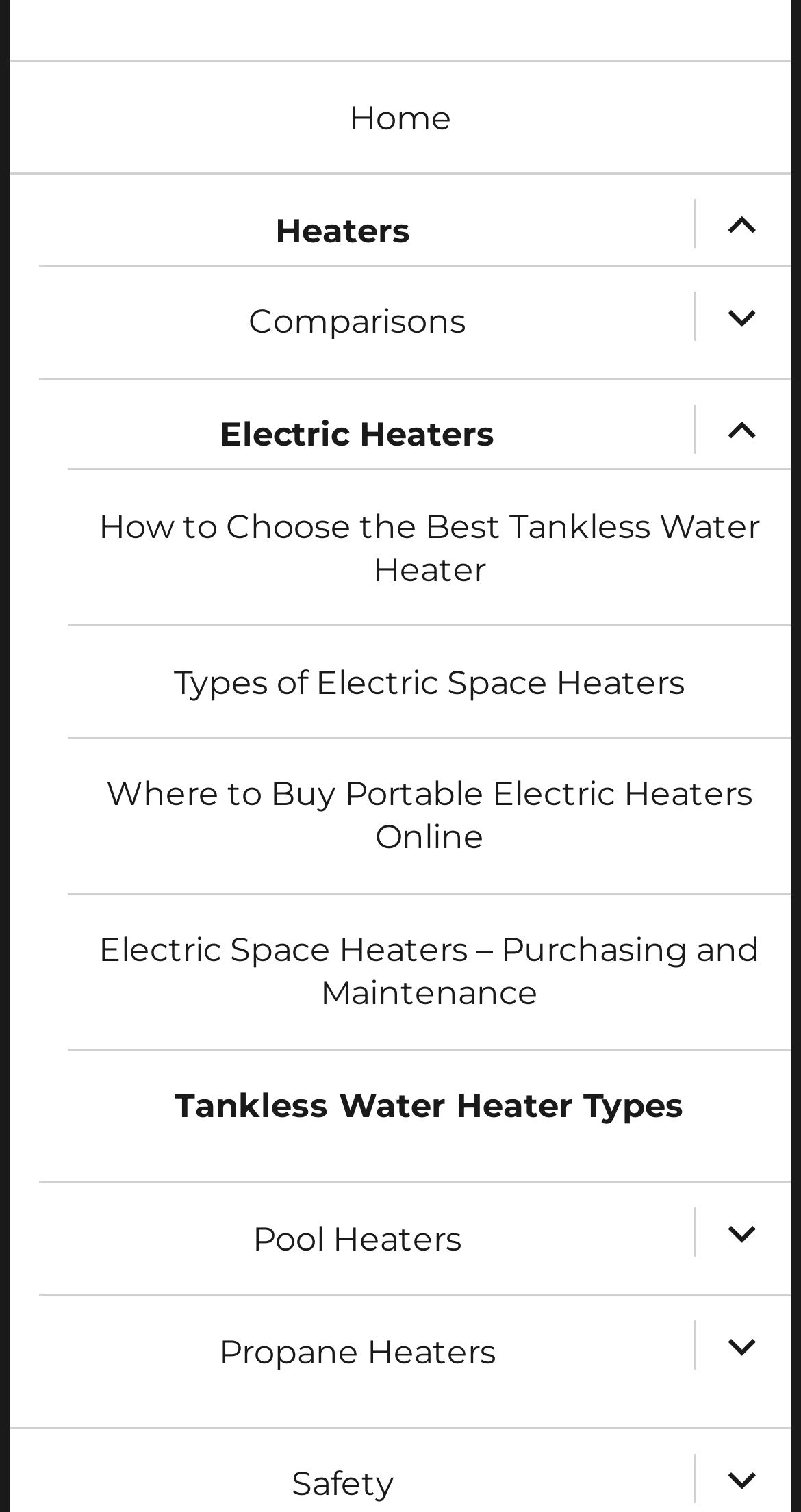Please determine the bounding box coordinates for the element that should be clicked to follow these instructions: "Click on Home".

[0.013, 0.055, 0.987, 0.101]